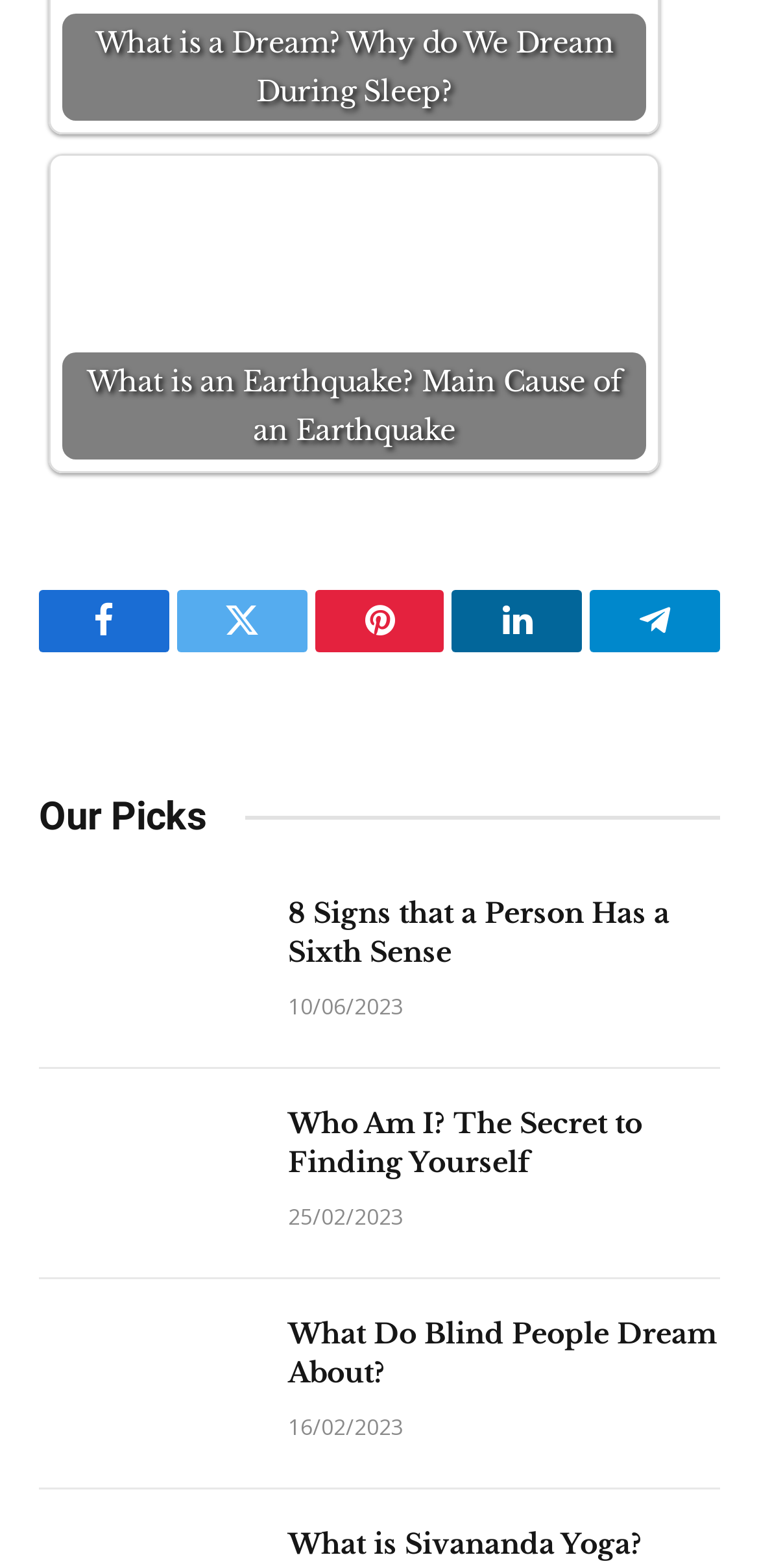Provide a one-word or one-phrase answer to the question:
How many articles are present under 'Our Picks'?

3